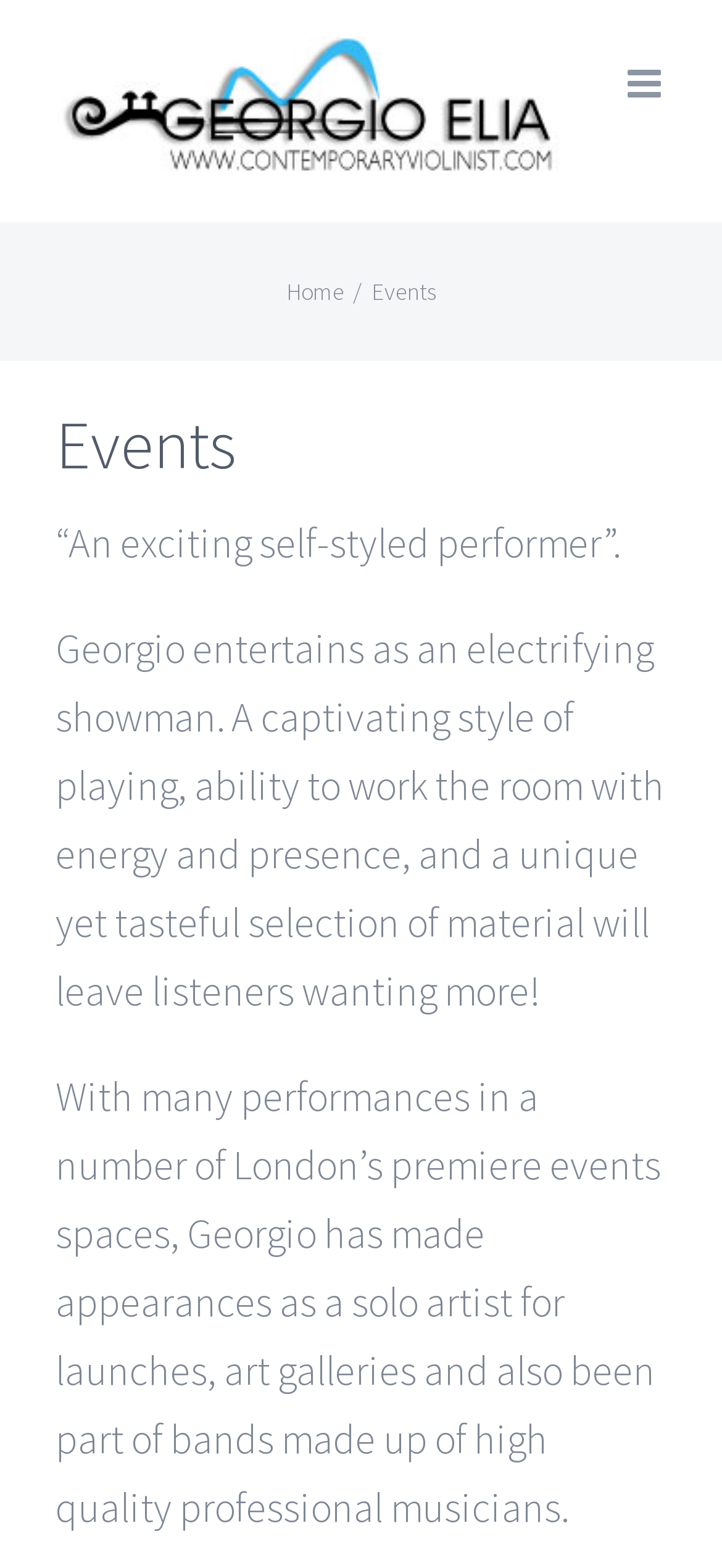With reference to the image, please provide a detailed answer to the following question: What is the style of Georgio's playing?

The webpage describes Georgio's style of playing as captivating, suggesting that his performances are engaging and attention-grabbing.